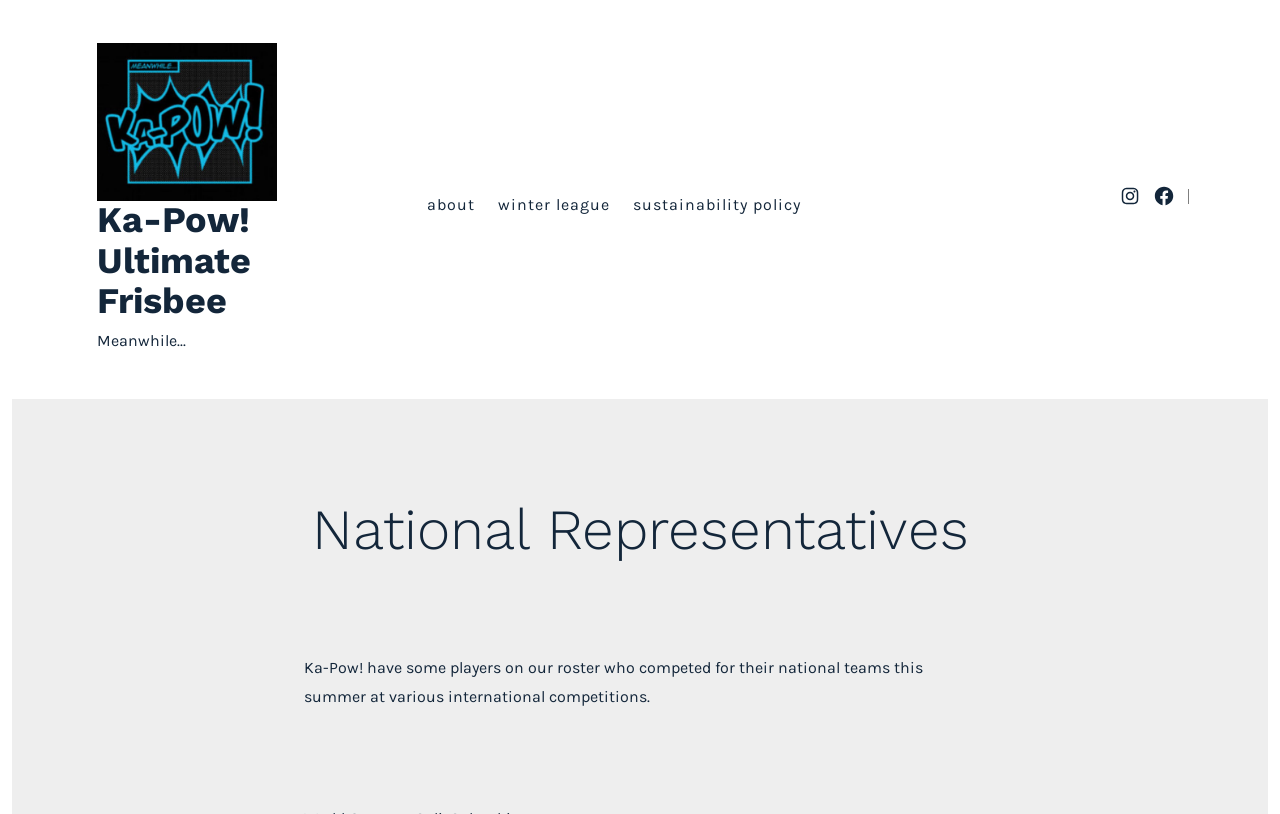Bounding box coordinates are specified in the format (top-left x, top-left y, bottom-right x, bottom-right y). All values are floating point numbers bounded between 0 and 1. Please provide the bounding box coordinate of the region this sentence describes: About

[0.334, 0.235, 0.371, 0.27]